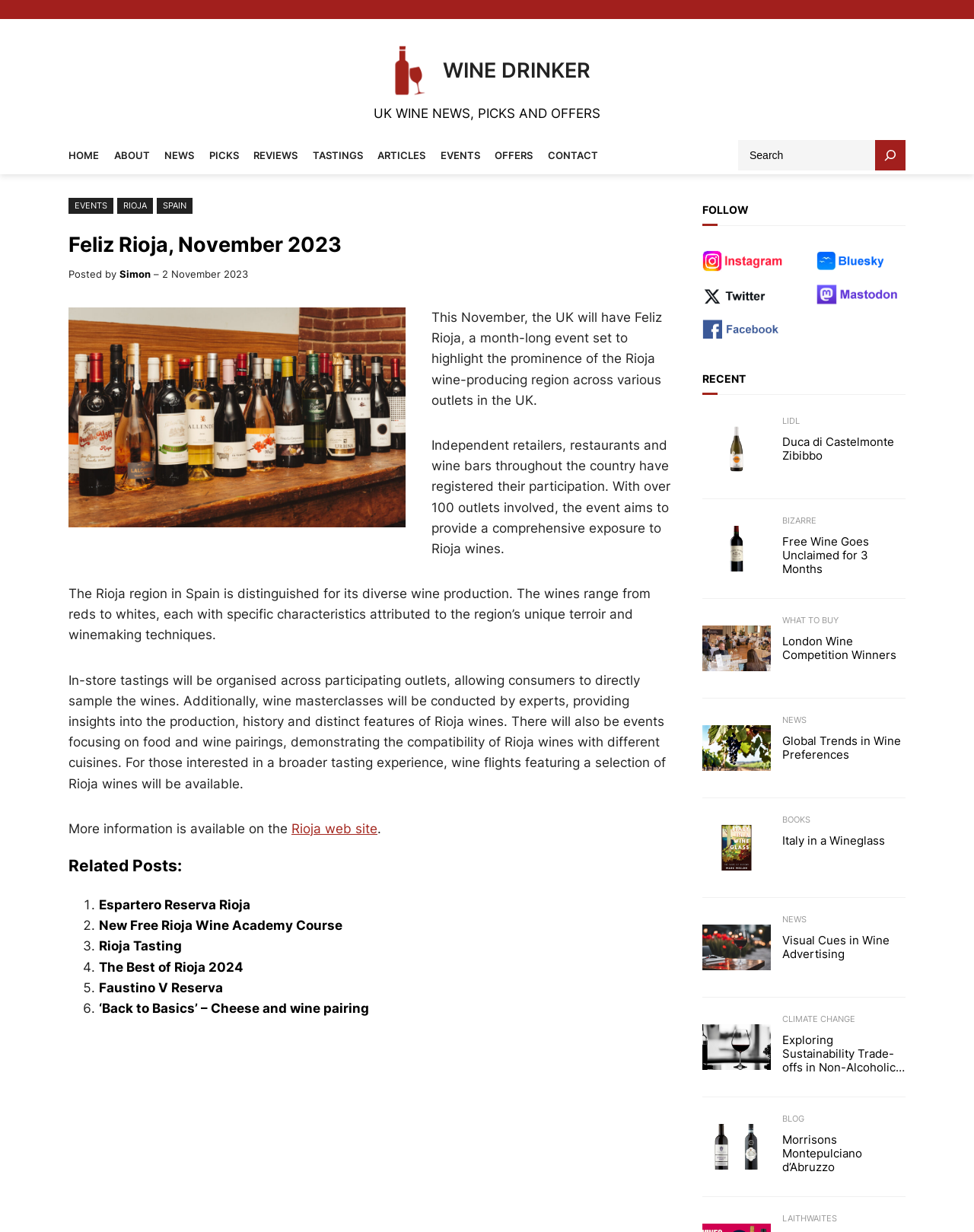Use a single word or phrase to answer the question:
Where can more information about the event be found?

Rioja web site